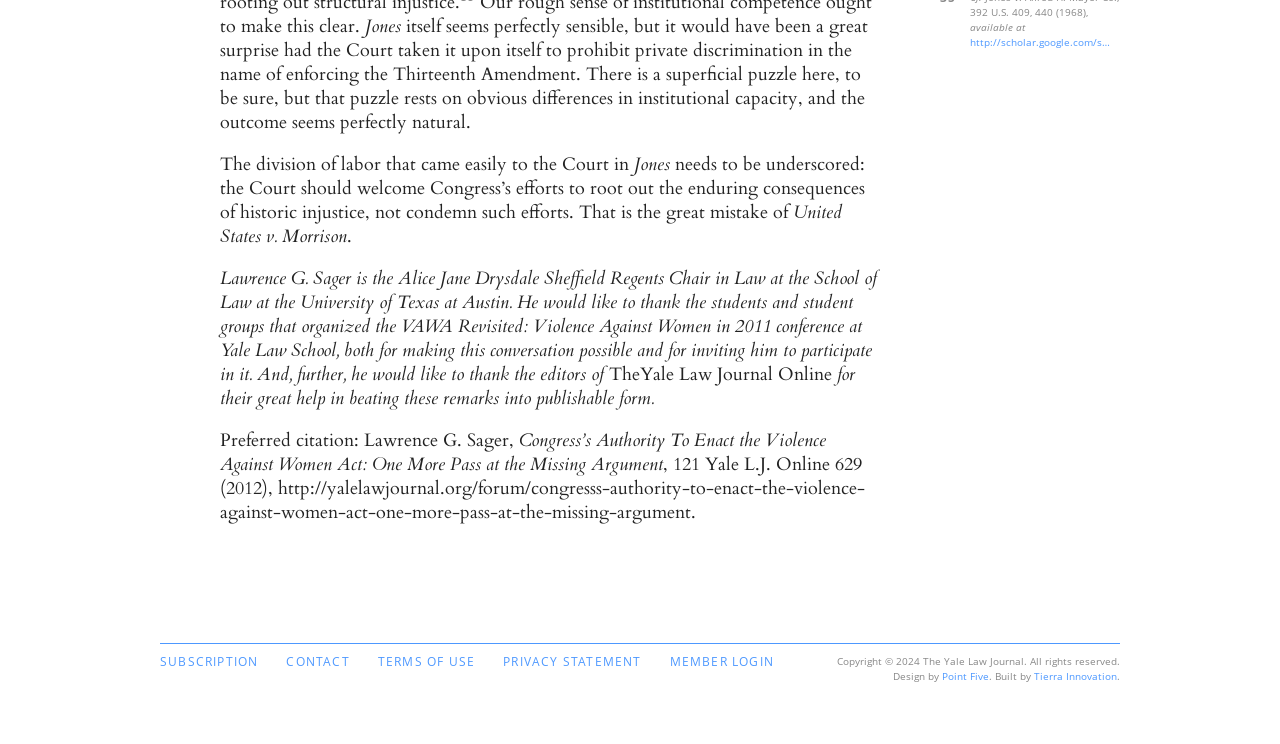What is the author's name?
Please respond to the question thoroughly and include all relevant details.

The author's name is mentioned in the text as 'Lawrence G. Sager is the Alice Jane Drysdale Sheffield Regents Chair in Law at the School of Law at the University of Texas at Austin.'